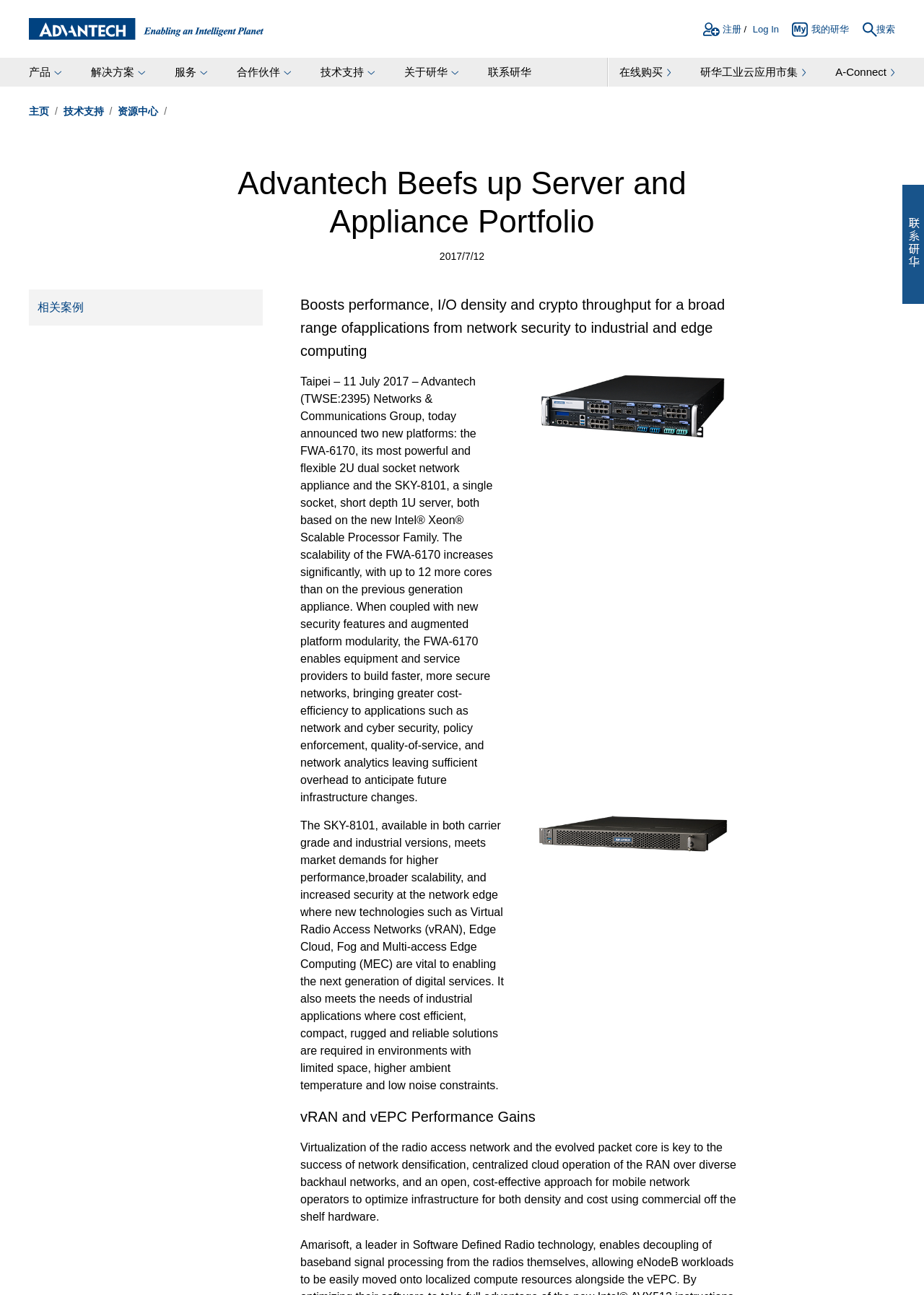Can you find the bounding box coordinates of the area I should click to execute the following instruction: "Search for something"?

None